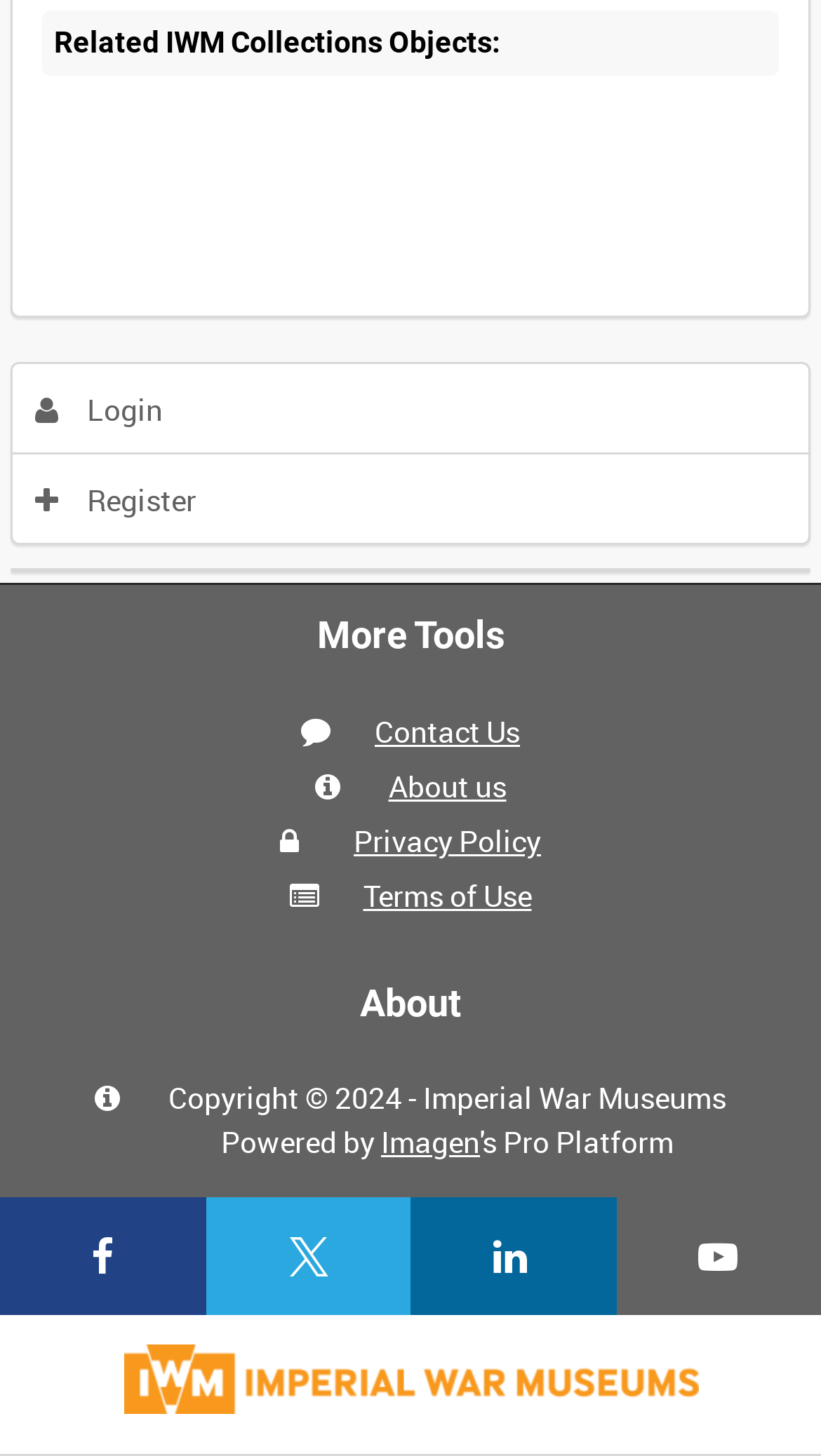What is the purpose of the social media links at the bottom?
Provide a thorough and detailed answer to the question.

The social media links at the bottom of the page, represented by icons, suggest that they are used to connect with the museum on various social media platforms.